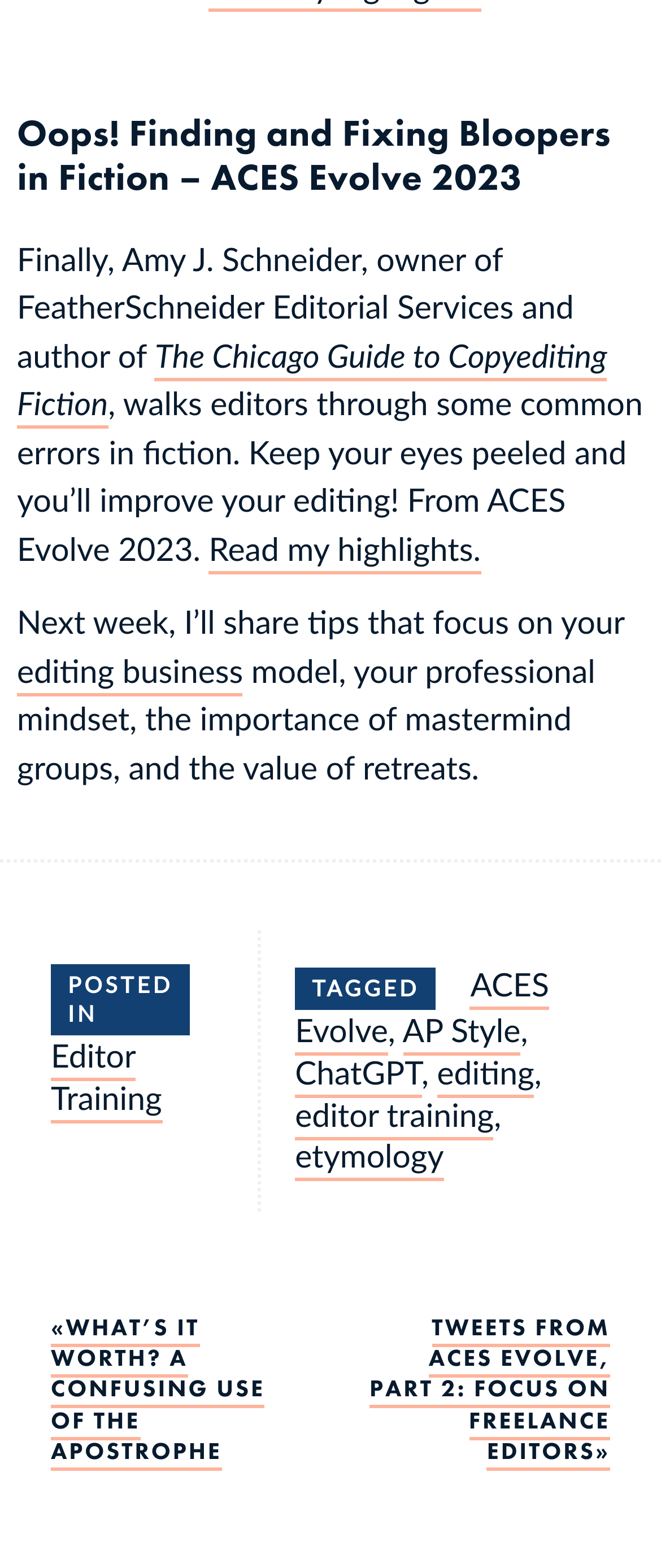Please locate the bounding box coordinates of the element that should be clicked to achieve the given instruction: "View the highlights of the article".

[0.316, 0.335, 0.727, 0.366]